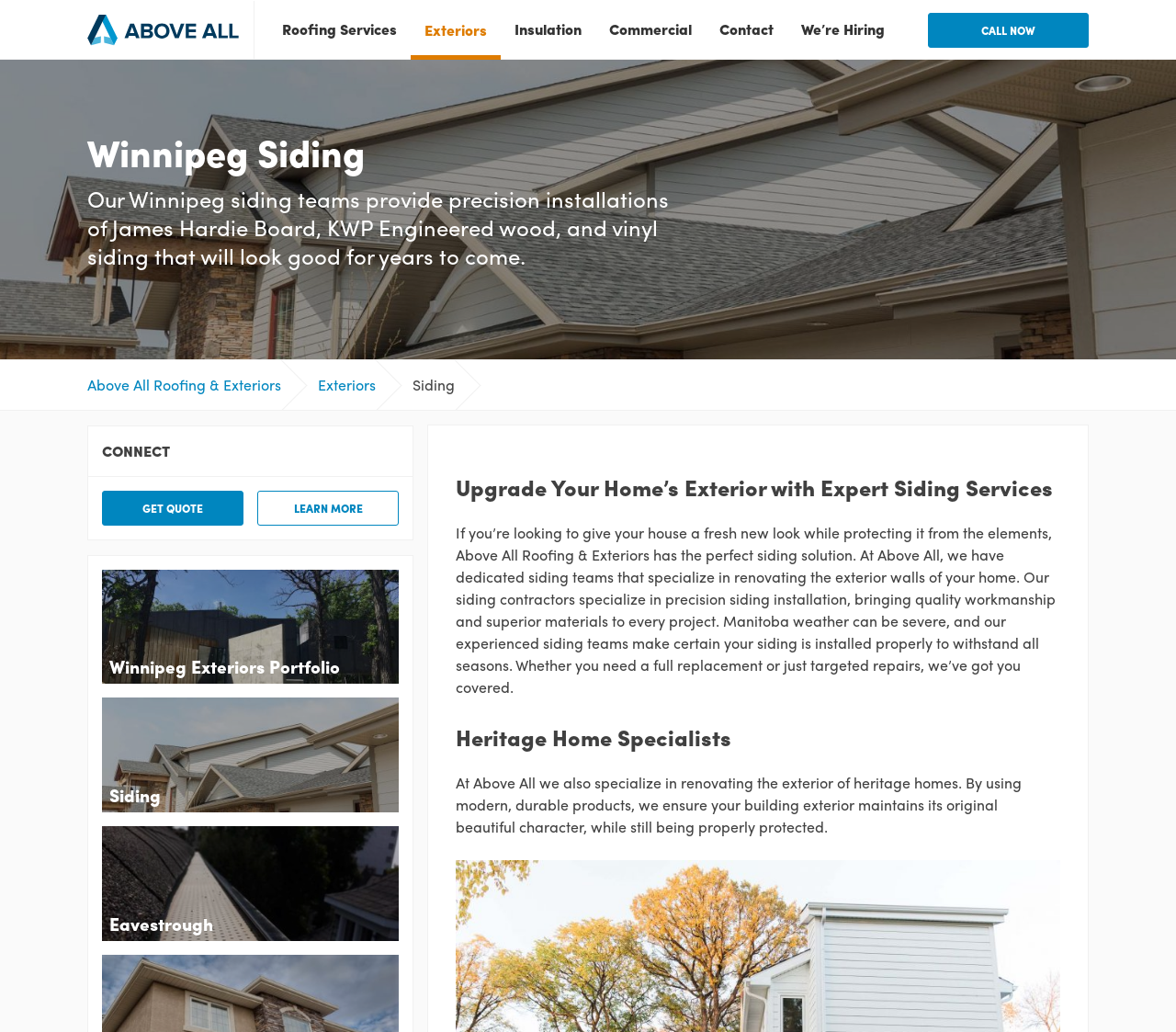Identify the bounding box coordinates of the HTML element based on this description: "services + fees".

None